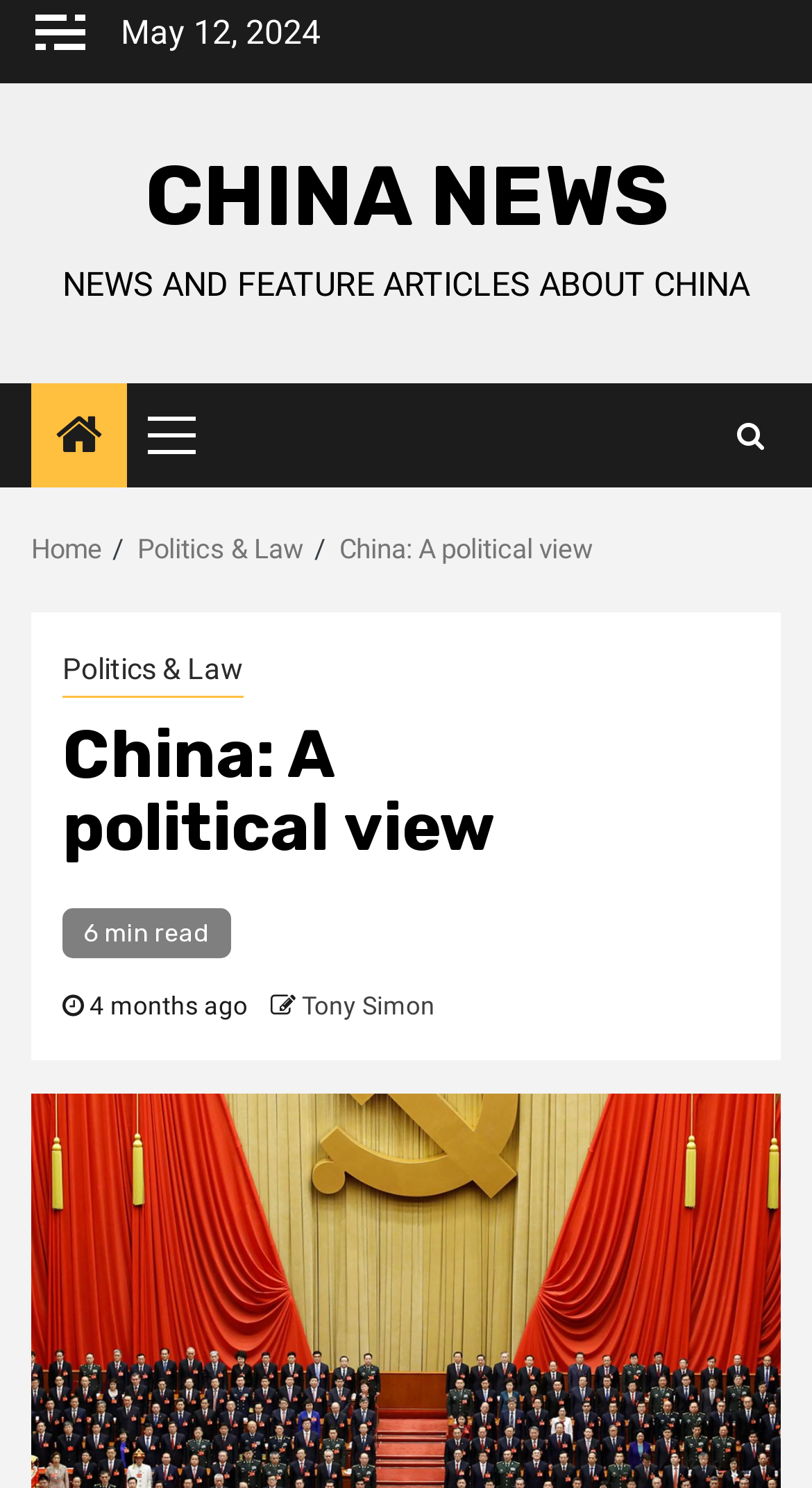What is the category of the current article?
Using the visual information from the image, give a one-word or short-phrase answer.

Politics & Law